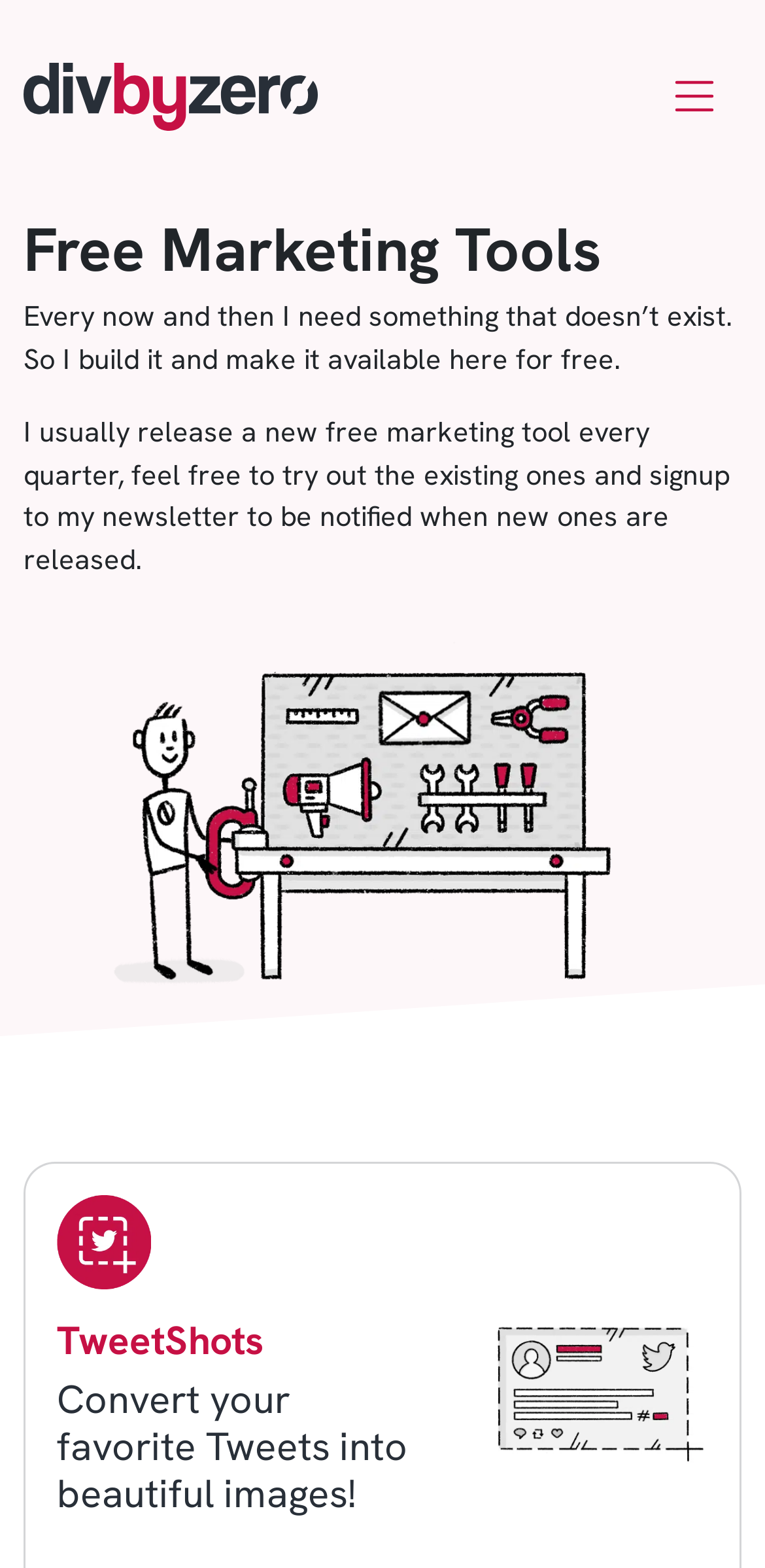Identify and generate the primary title of the webpage.

Free Marketing Tools